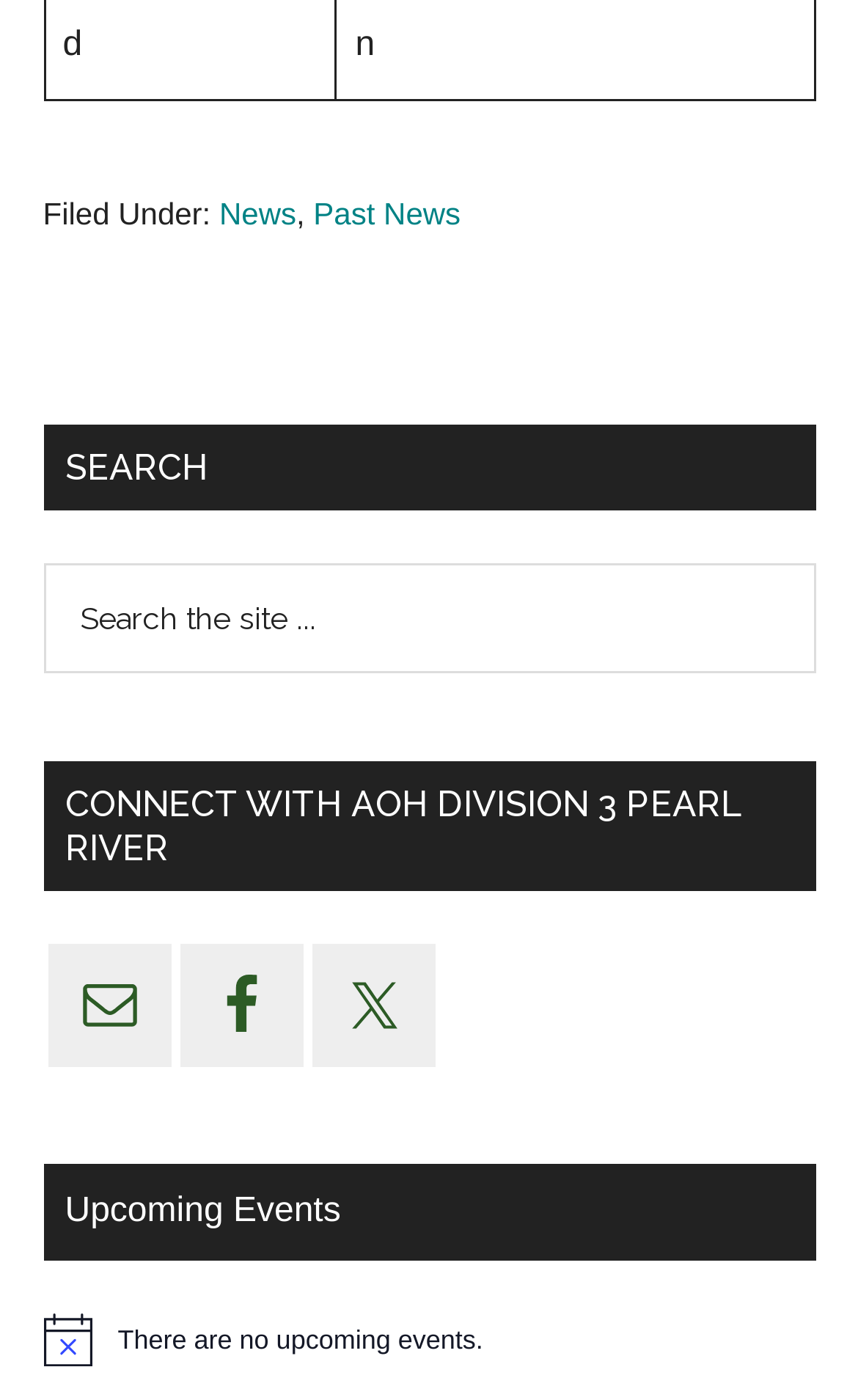What is the function of the button in the search section?
Provide a short answer using one word or a brief phrase based on the image.

Search